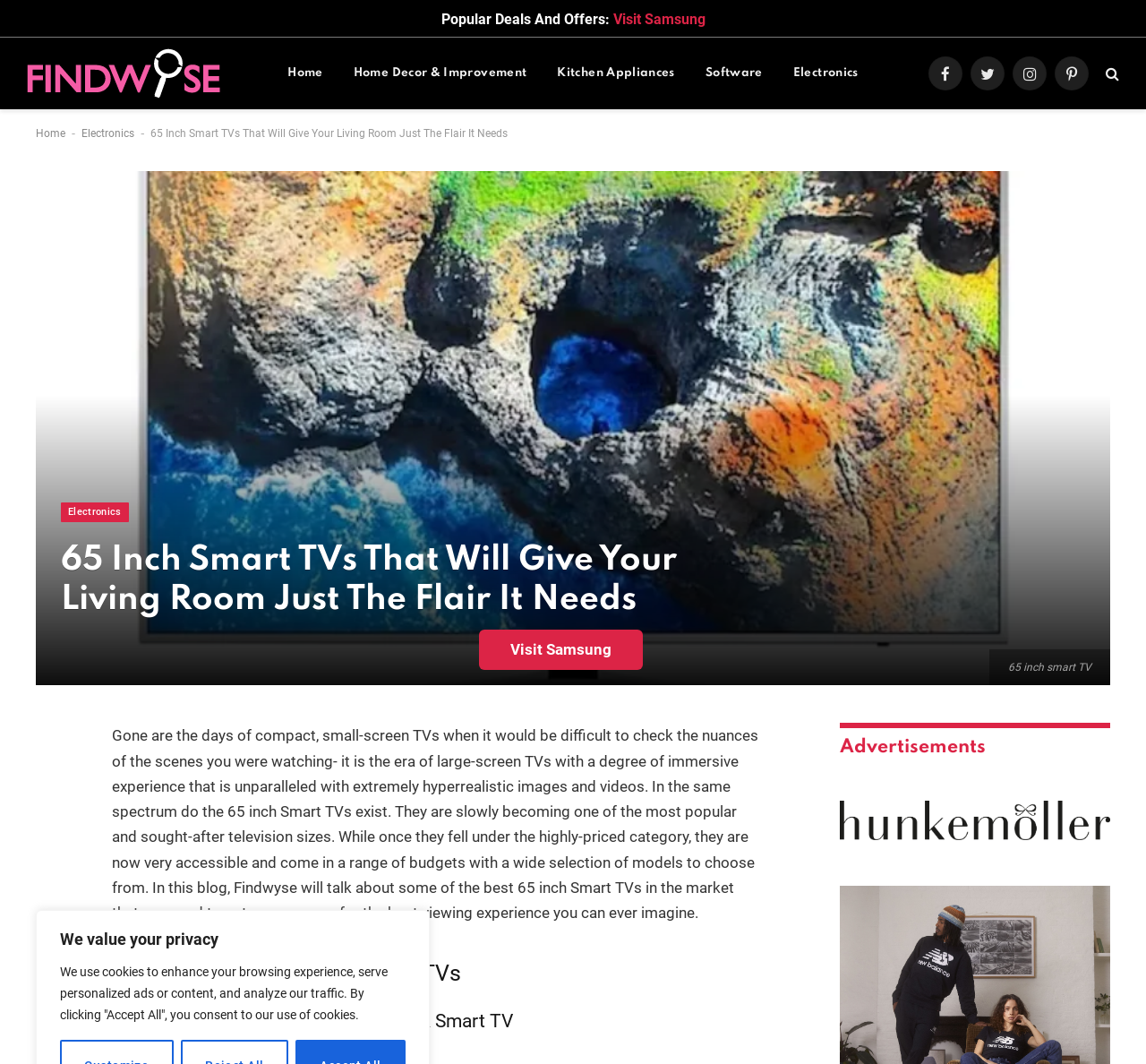Offer a detailed explanation of the webpage layout and contents.

This webpage is about exploring top-notch 65-inch smart TVs, offering unparalleled picture quality and smart features. At the top, there is a heading that reads "Discover the Best 65 Inch Smart TVs for Stunning Visuals". Below this, there is a section with a heading "We value your privacy" and a link to "Popular Deals And Offers" followed by a link to "Visit Samsung". 

On the top-left corner, there is a logo of "Findwyse" with a link to the homepage. Next to it, there are links to various categories like "Home", "Home Decor & Improvement", "Kitchen Appliances", "Software", and "Electronics". 

On the top-right corner, there are social media links to Facebook, Twitter, Instagram, Pinterest, and another unknown icon. 

Below the top section, there is a large image of a 65-inch smart TV with a link to it. Above the image, there is a heading that reads "65 Inch Smart TVs That Will Give Your Living Room Just The Flair It Needs". 

The main content of the webpage starts with a paragraph that discusses the benefits of 65-inch smart TVs, how they are becoming popular, and how they offer an immersive experience with hyperrealistic images and videos. 

Below this, there are sections with headings like "1. Top Picks For 65 Inch Smart TVs" and "1. 2023 65” QN90C Neo QLED 4K HDR Smart TV", which likely list and describe various 65-inch smart TV models. 

On the right side of the webpage, there is a section with a heading "Advertisements" that contains an image advertisement.